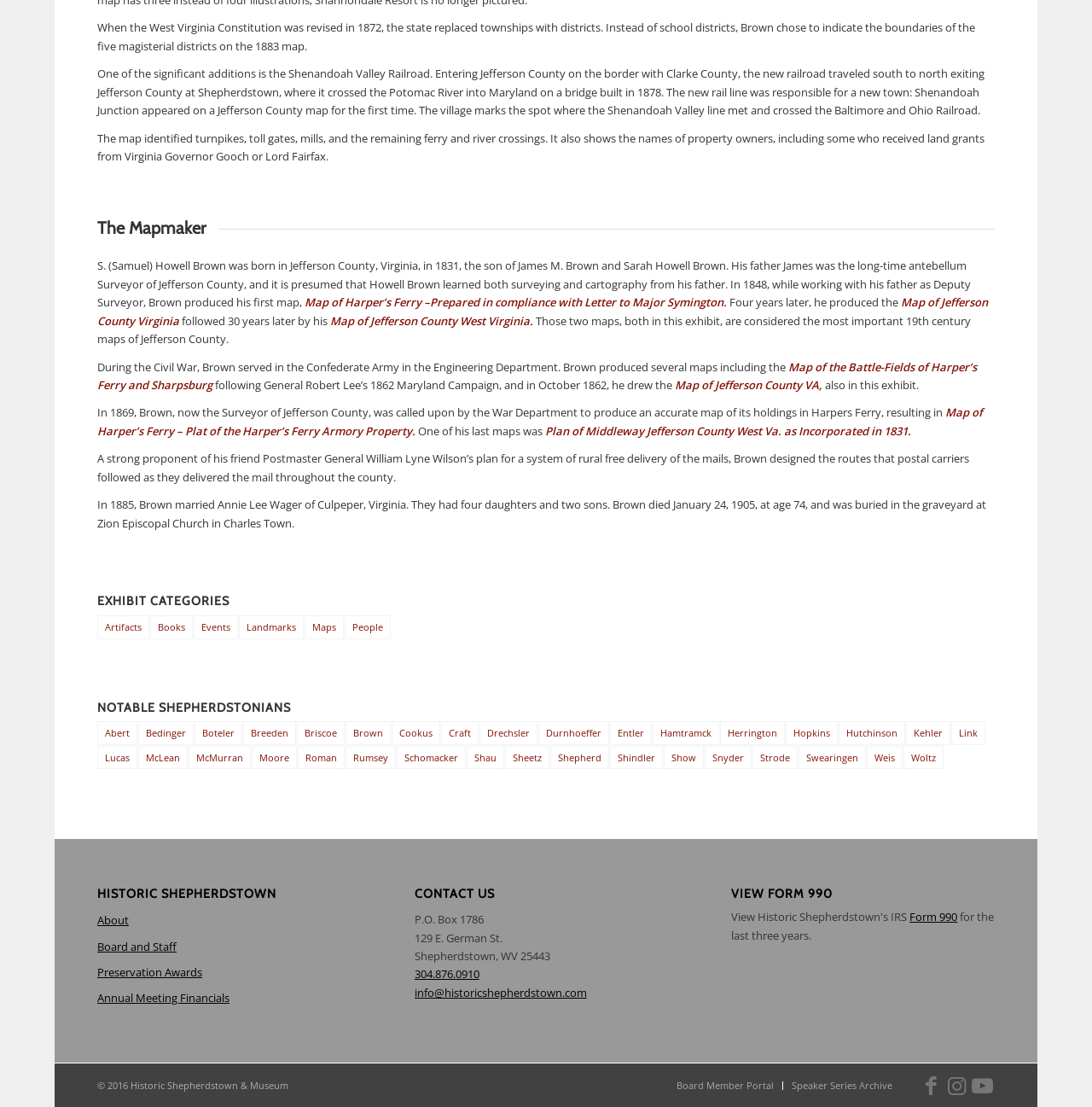Specify the bounding box coordinates of the area to click in order to execute this command: 'read about 'The Mapmaker''. The coordinates should consist of four float numbers ranging from 0 to 1, and should be formatted as [left, top, right, bottom].

[0.089, 0.197, 0.188, 0.214]